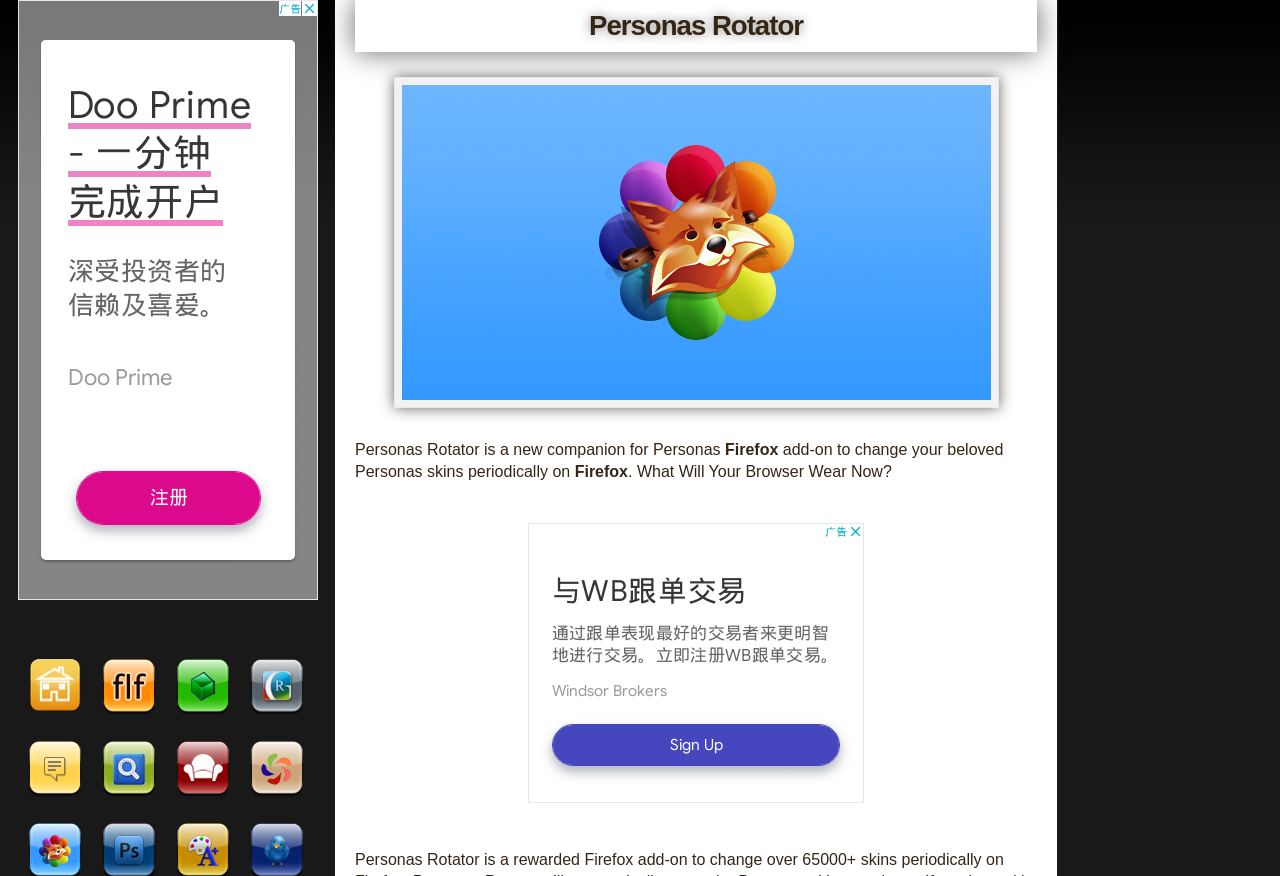Provide a thorough summary of the webpage.

The webpage is about the "Personas Rotator" project, which is a Firefox add-on that changes Personas skins periodically. At the top of the page, there is a heading with the title "Personas Rotator". Below the heading, there is a large image that showcases the project.

On the left side of the page, there are several links with accompanying images, arranged vertically. These links include "Home", "Feeling Lucky Fixer", "Browser Backgrounds", "Google Redesigned", and more. Each link has a corresponding image next to it.

On the right side of the page, there is a section with a brief description of the Personas Rotator project. The text explains that it is a Firefox add-on that changes Personas skins periodically. There are also a few lines of text that ask the question "What Will Your Browser Wear Now?".

At the top and bottom of the page, there are two advertisements displayed in iframes.